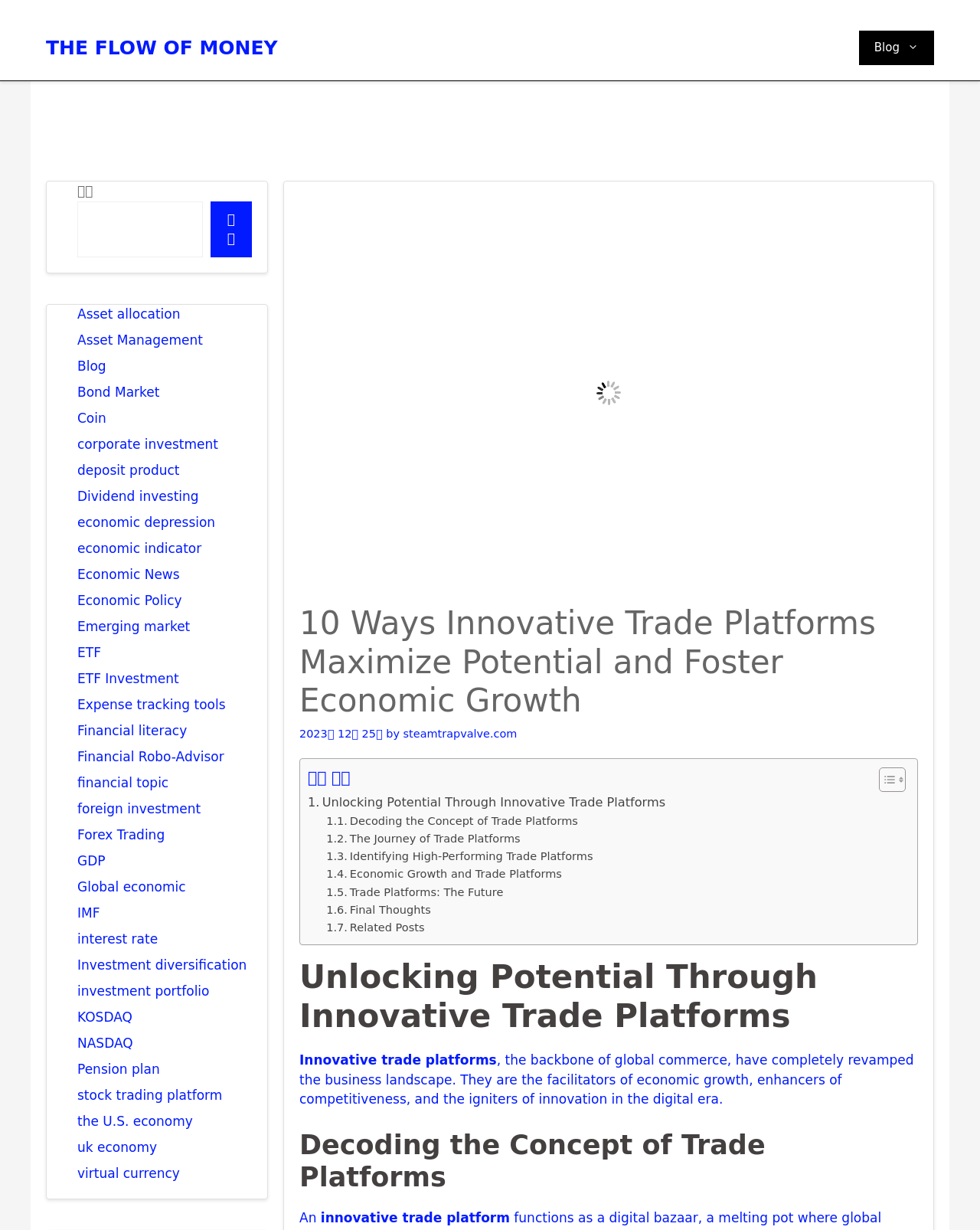Bounding box coordinates are to be given in the format (top-left x, top-left y, bottom-right x, bottom-right y). All values must be floating point numbers between 0 and 1. Provide the bounding box coordinate for the UI element described as: The flow of money

[0.047, 0.03, 0.283, 0.048]